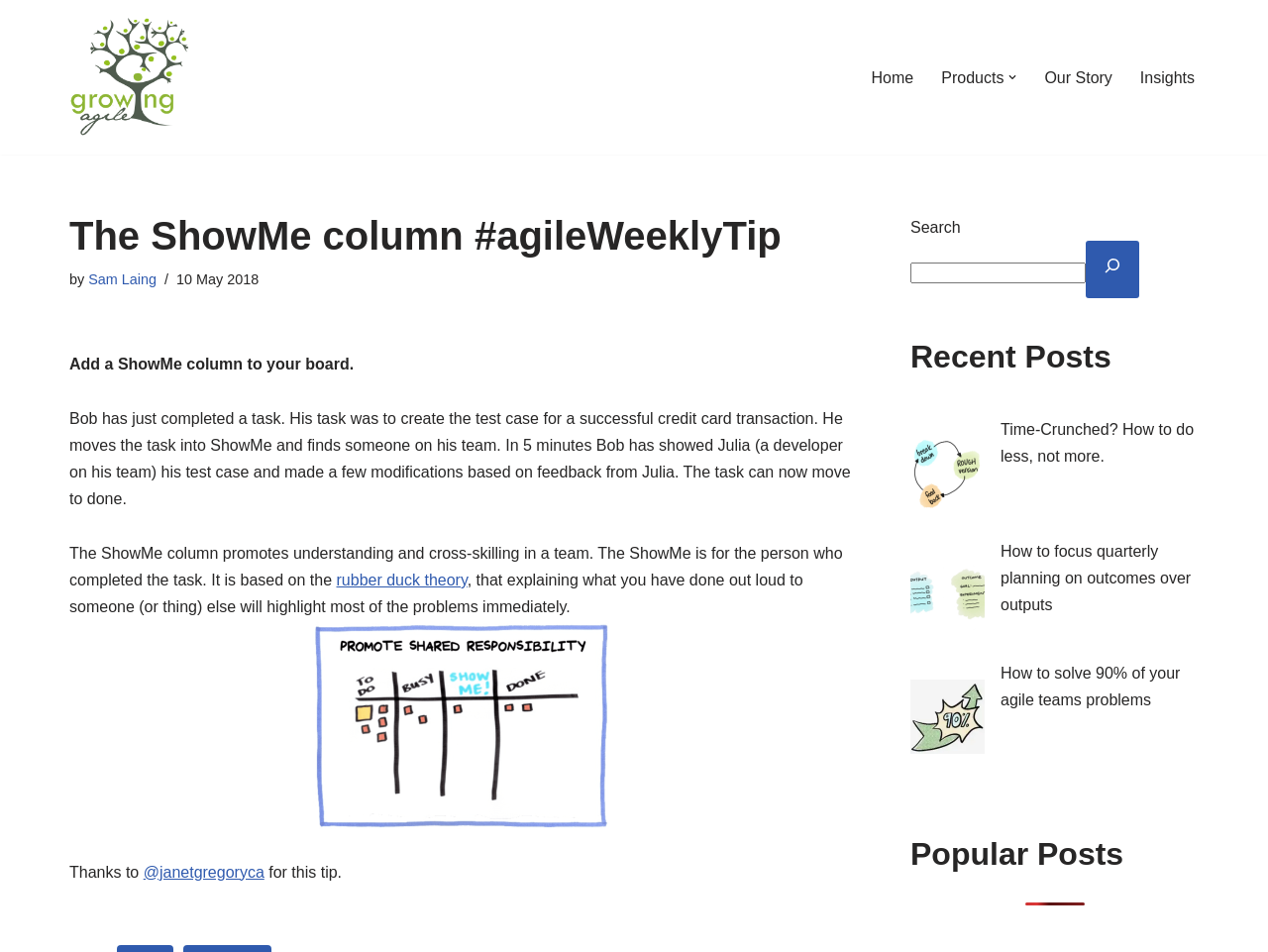What is the rubber duck theory?
Respond to the question with a single word or phrase according to the image.

Explaining out loud to someone else